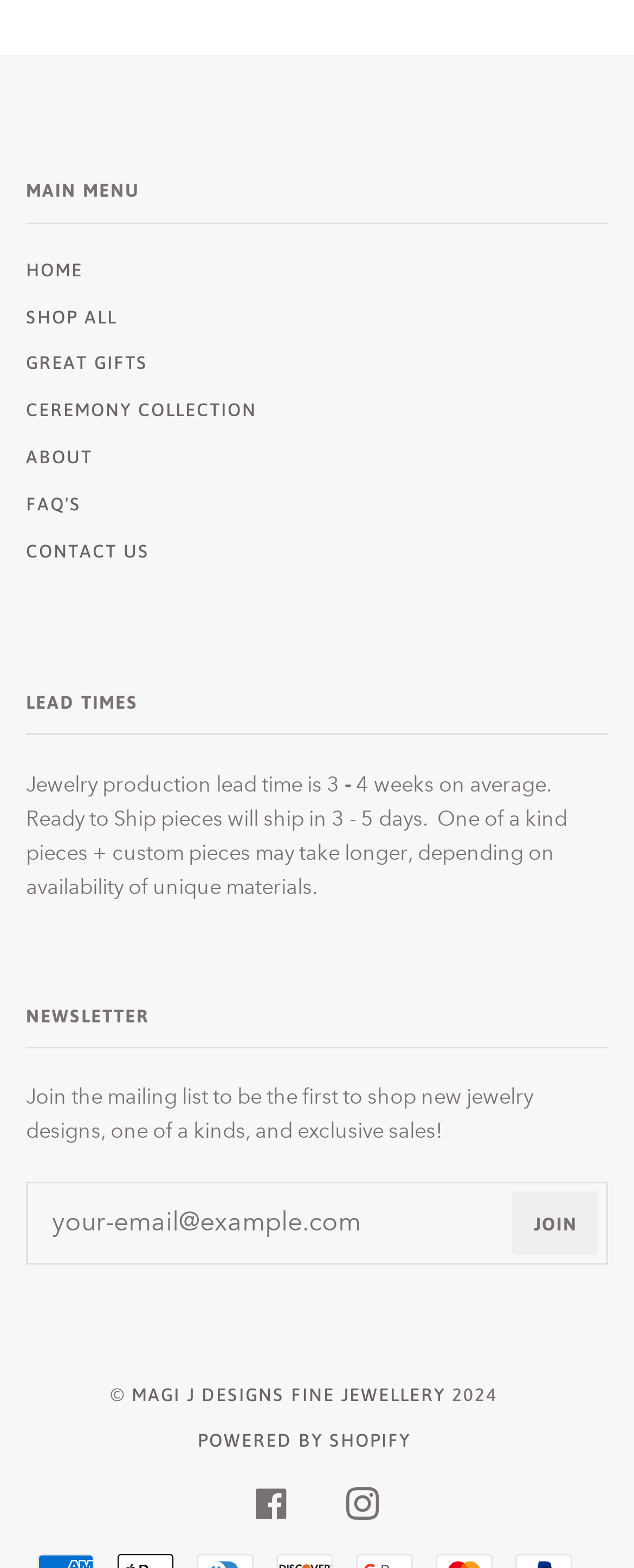Determine the bounding box coordinates of the clickable area required to perform the following instruction: "Click on the HOME link". The coordinates should be represented as four float numbers between 0 and 1: [left, top, right, bottom].

[0.041, 0.166, 0.131, 0.178]